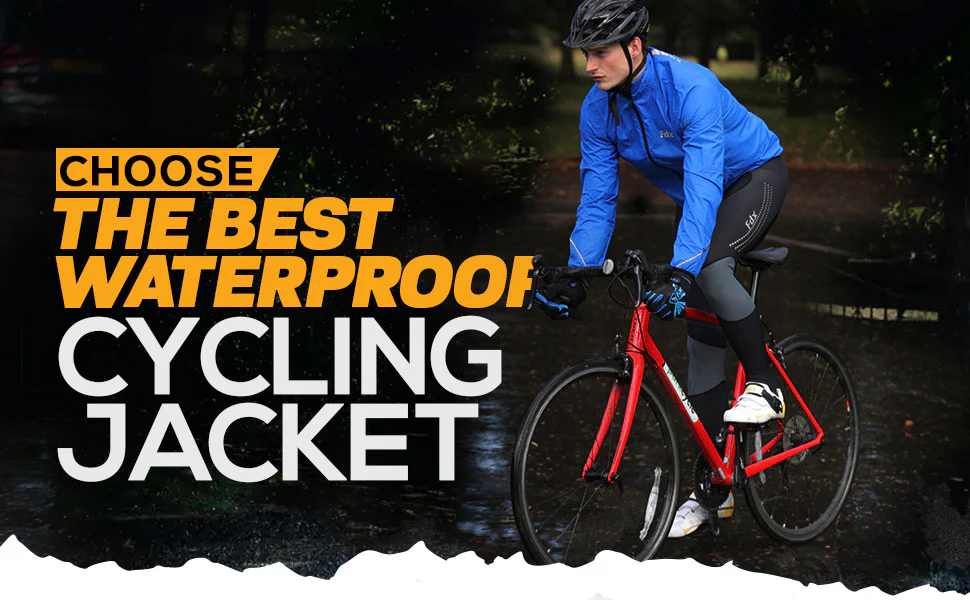Answer the question with a single word or phrase: 
What is the weather like in the background?

Rainy